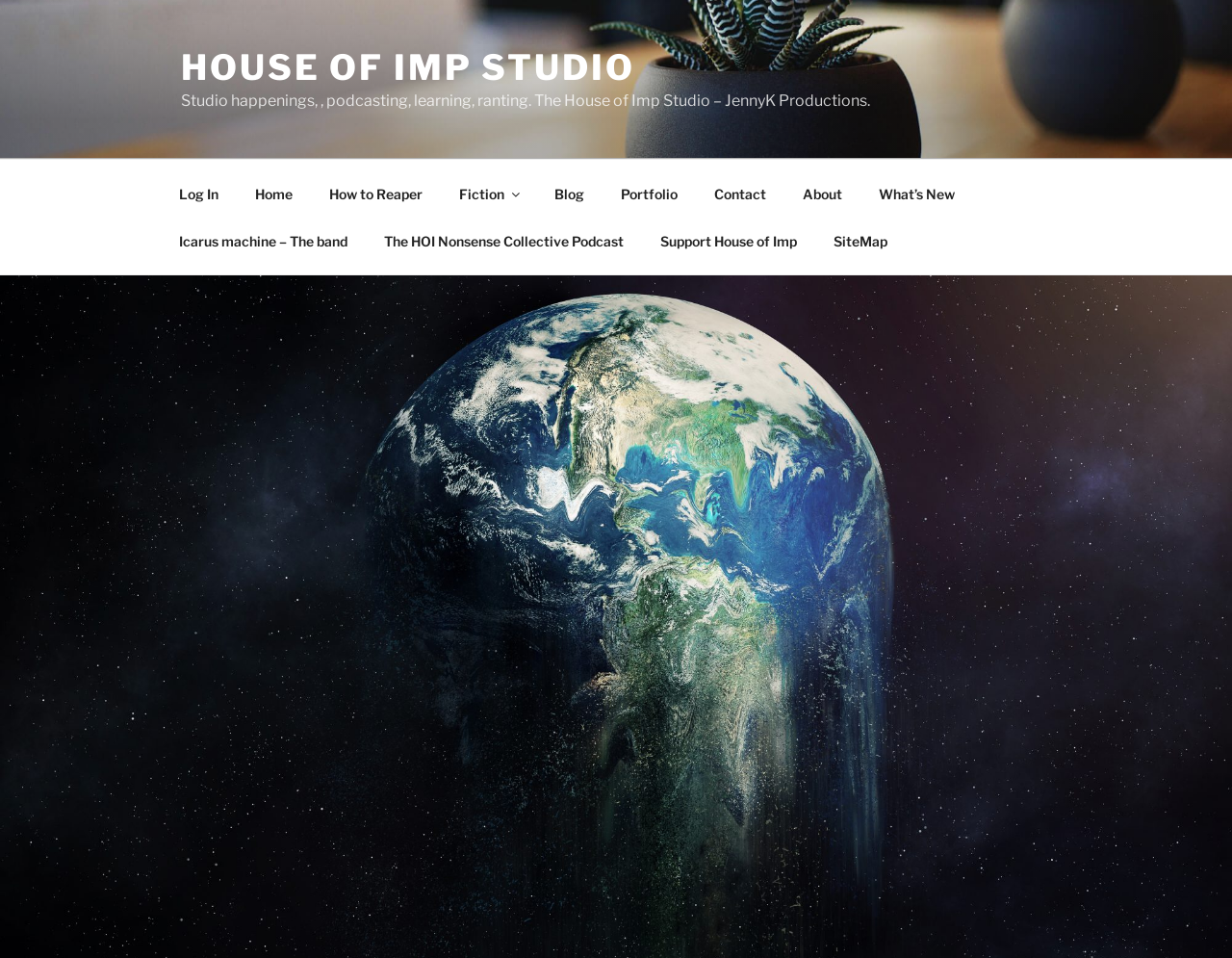Using the given description, provide the bounding box coordinates formatted as (top-left x, top-left y, bottom-right x, bottom-right y), with all values being floating point numbers between 0 and 1. Description: Support House of Imp

[0.522, 0.227, 0.66, 0.276]